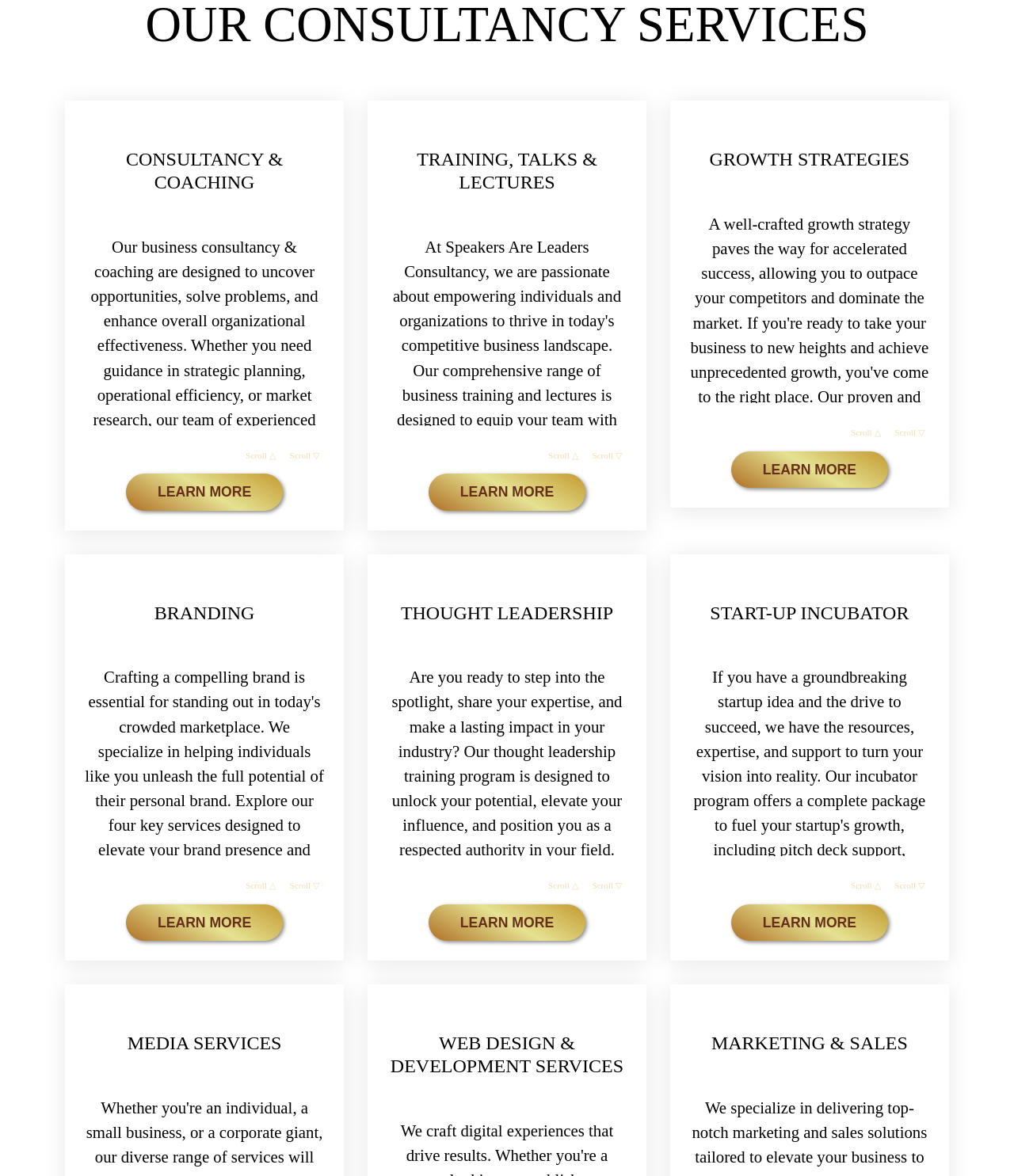From the given element description: "Scroll ▽", find the bounding box for the UI element. Provide the coordinates as four float numbers between 0 and 1, in the order [left, top, right, bottom].

[0.878, 0.361, 0.916, 0.374]